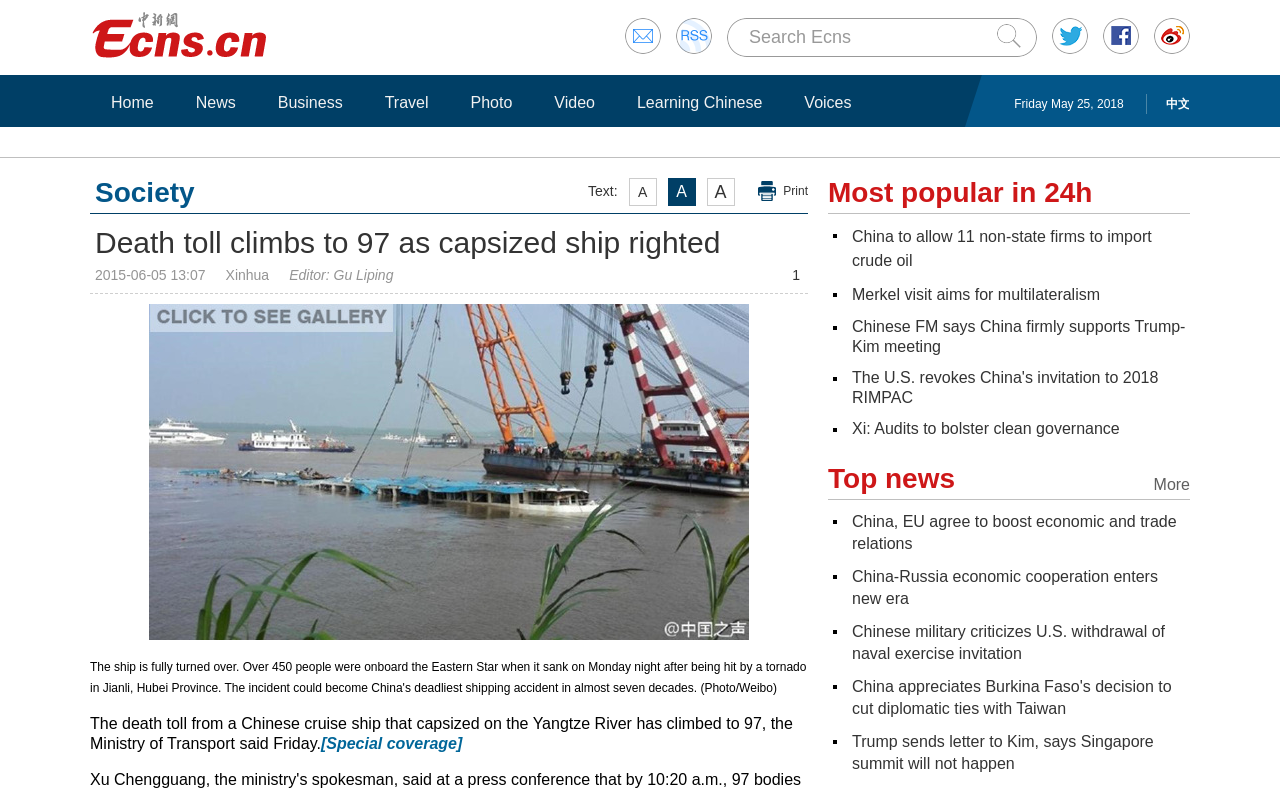Can you find the bounding box coordinates of the area I should click to execute the following instruction: "Search Ecns"?

[0.585, 0.034, 0.665, 0.059]